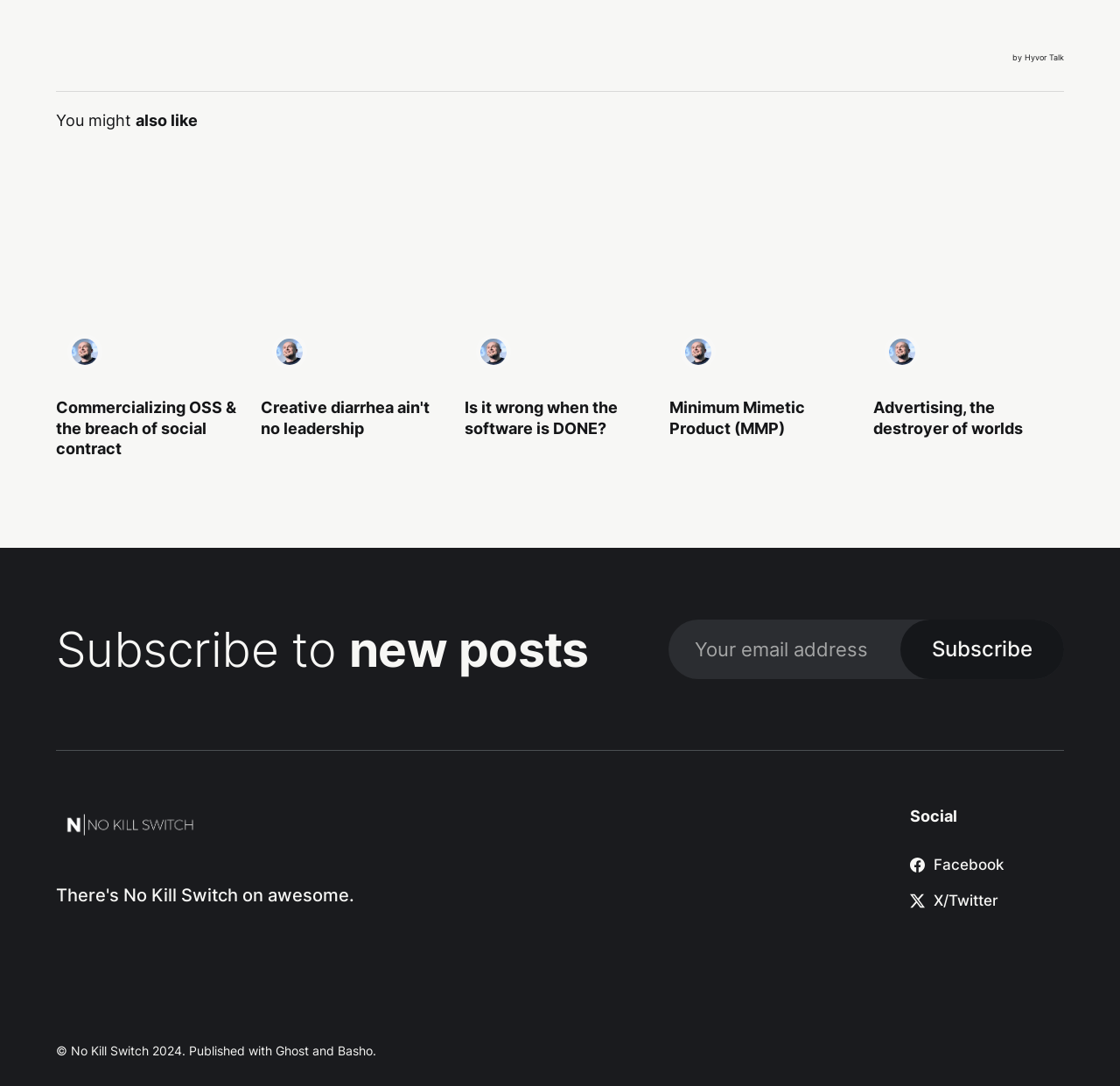Respond with a single word or phrase for the following question: 
Who is the author of these articles?

Sebastian Gebski